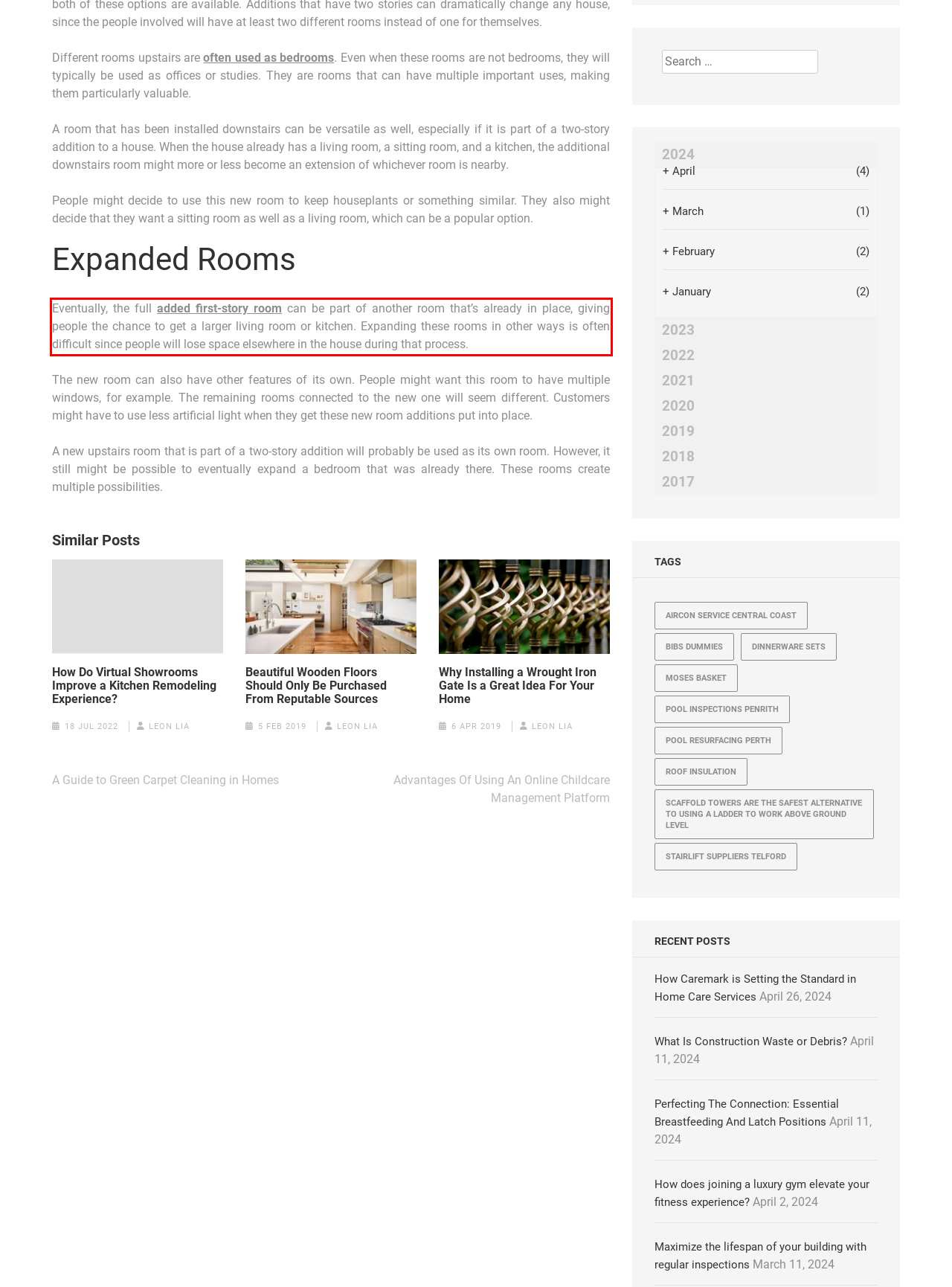Please perform OCR on the UI element surrounded by the red bounding box in the given webpage screenshot and extract its text content.

Eventually, the full added first-story room can be part of another room that’s already in place, giving people the chance to get a larger living room or kitchen. Expanding these rooms in other ways is often difficult since people will lose space elsewhere in the house during that process.